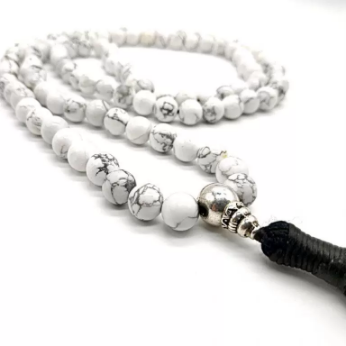Elaborate on all the features and components visible in the image.

The image features an elegant mala necklace crafted from Howlite beads. These beads are predominantly white, interspersed with soft black veining, creating a calming yet striking appearance. The mala is adorned with a decorative silver bead, leading to a traditional black tassel that adds a touch of sophistication. This necklace is designed for meditation and prayer, commonly used in spiritual practices to assist with counting mantras. The overall aesthetic promotes tranquility, making it a beautiful accessory as well as a meaningful tool for mindfulness.